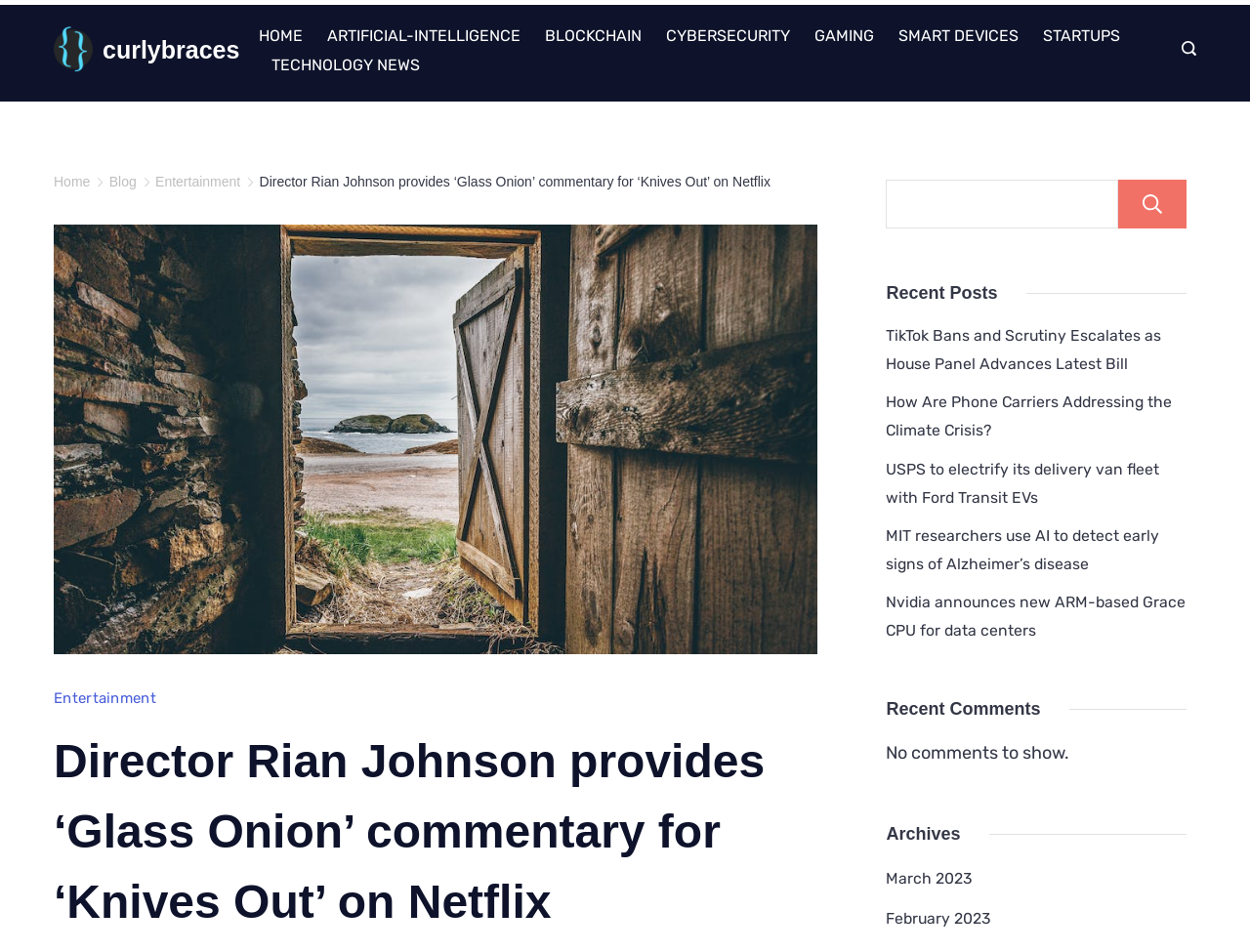Provide the bounding box coordinates for the UI element described in this sentence: "Blog". The coordinates should be four float values between 0 and 1, i.e., [left, top, right, bottom].

[0.087, 0.183, 0.109, 0.199]